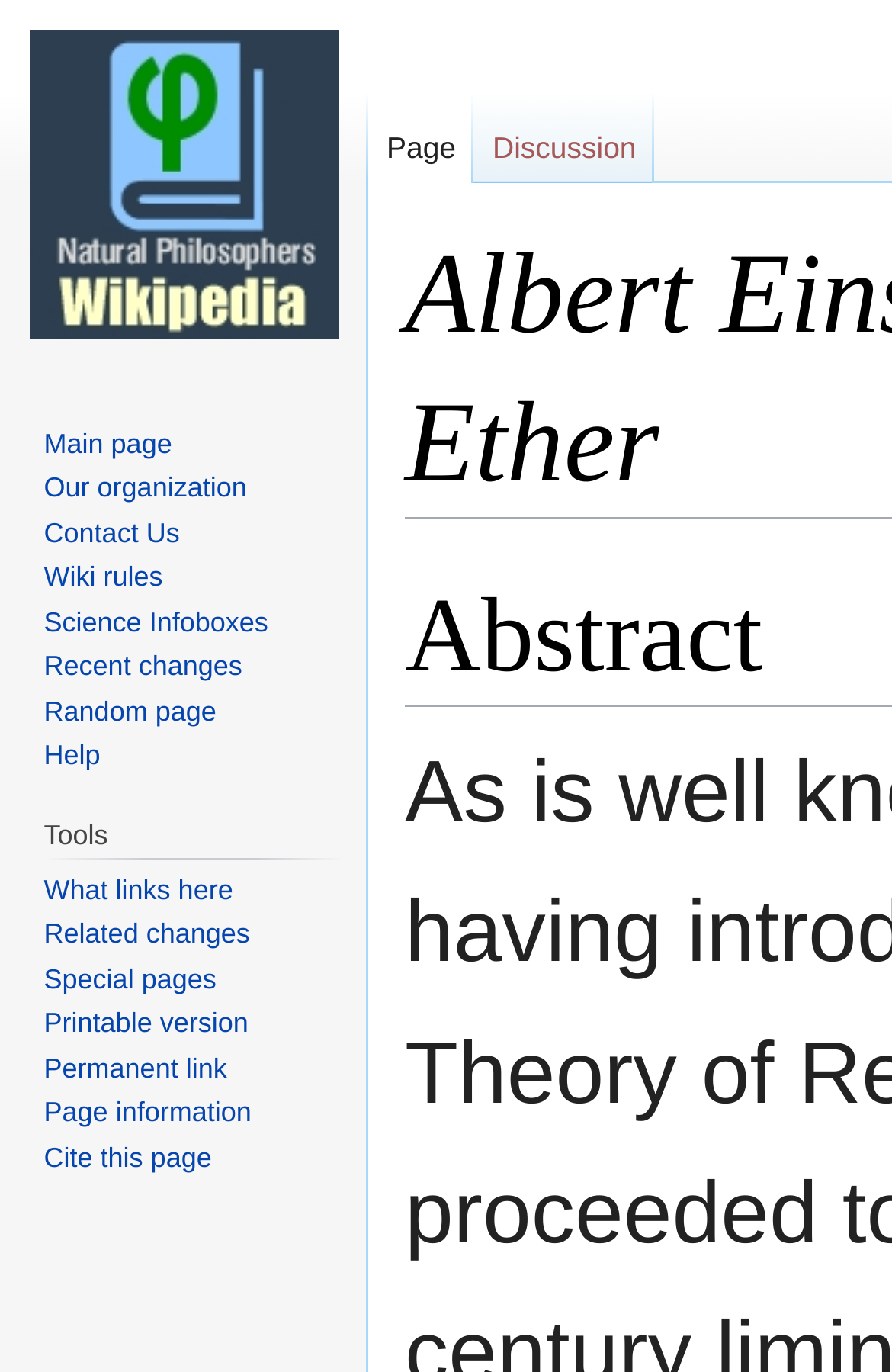What is the main topic of this wiki?
Give a one-word or short-phrase answer derived from the screenshot.

Albert Einstein